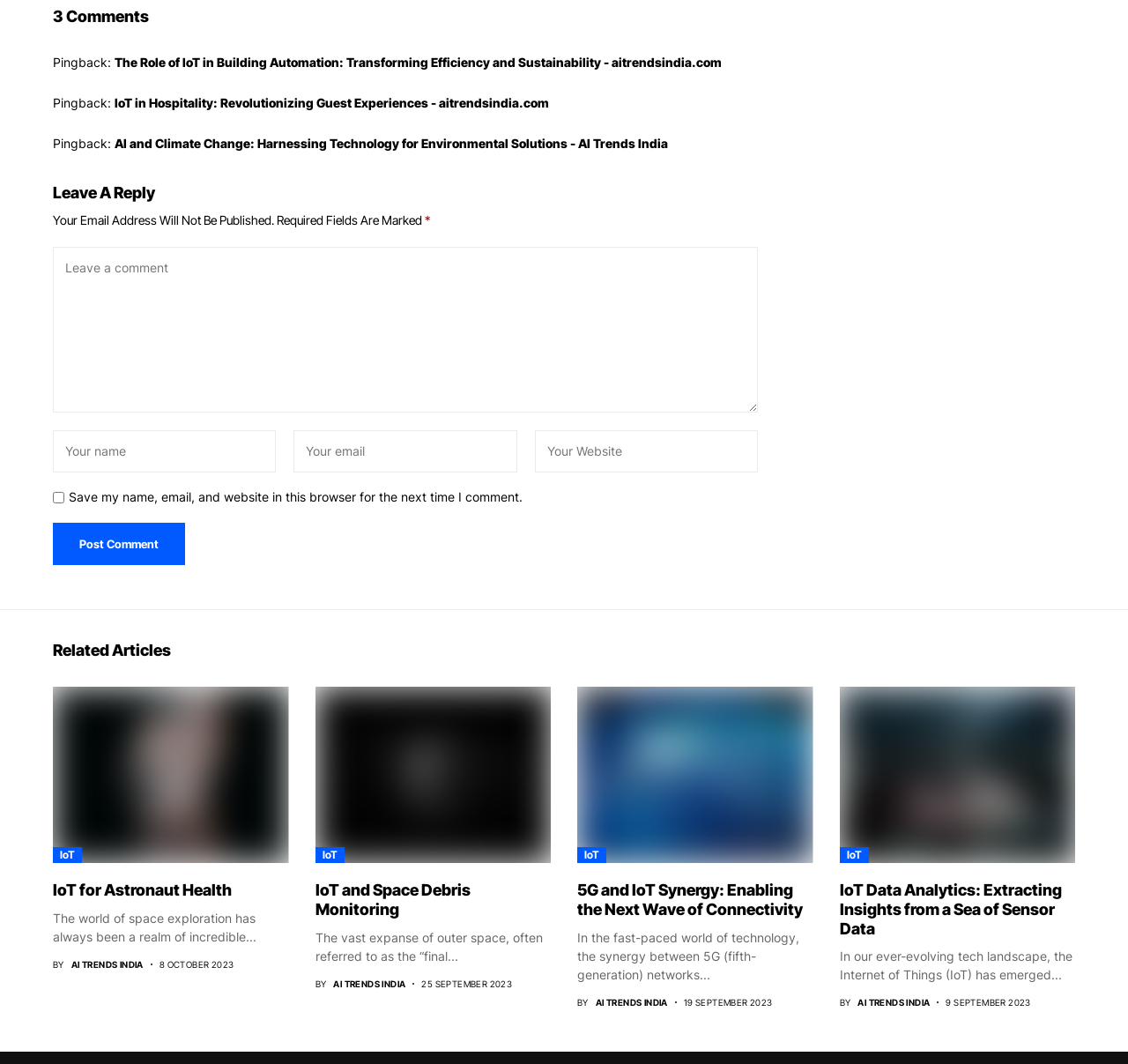Identify the bounding box for the UI element that is described as follows: "parent_node: IoT".

[0.279, 0.645, 0.488, 0.811]